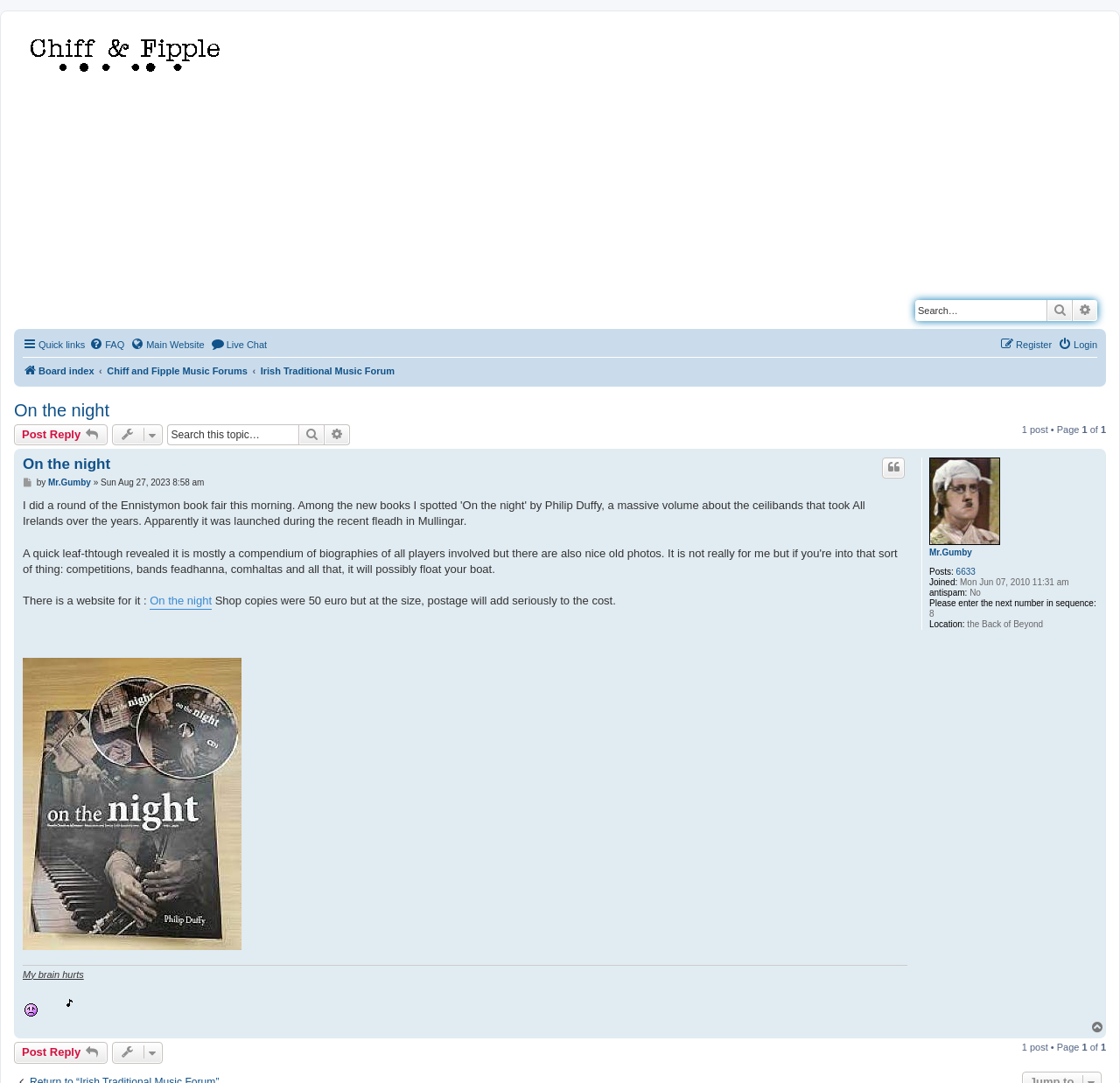Identify the bounding box of the HTML element described as: "Mr.Gumby".

[0.83, 0.505, 0.868, 0.515]